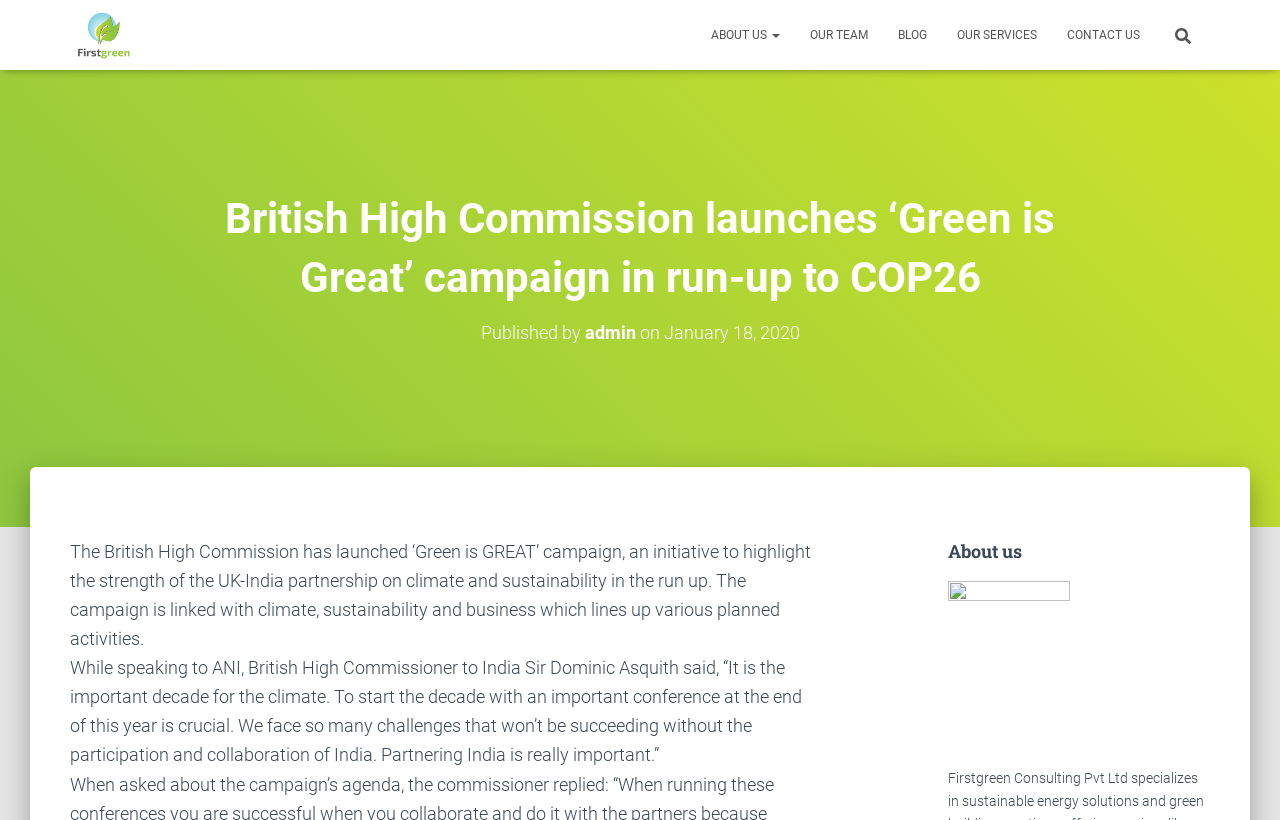Please identify the primary heading of the webpage and give its text content.

British High Commission launches ‘Green is Great’ campaign in run-up to COP26